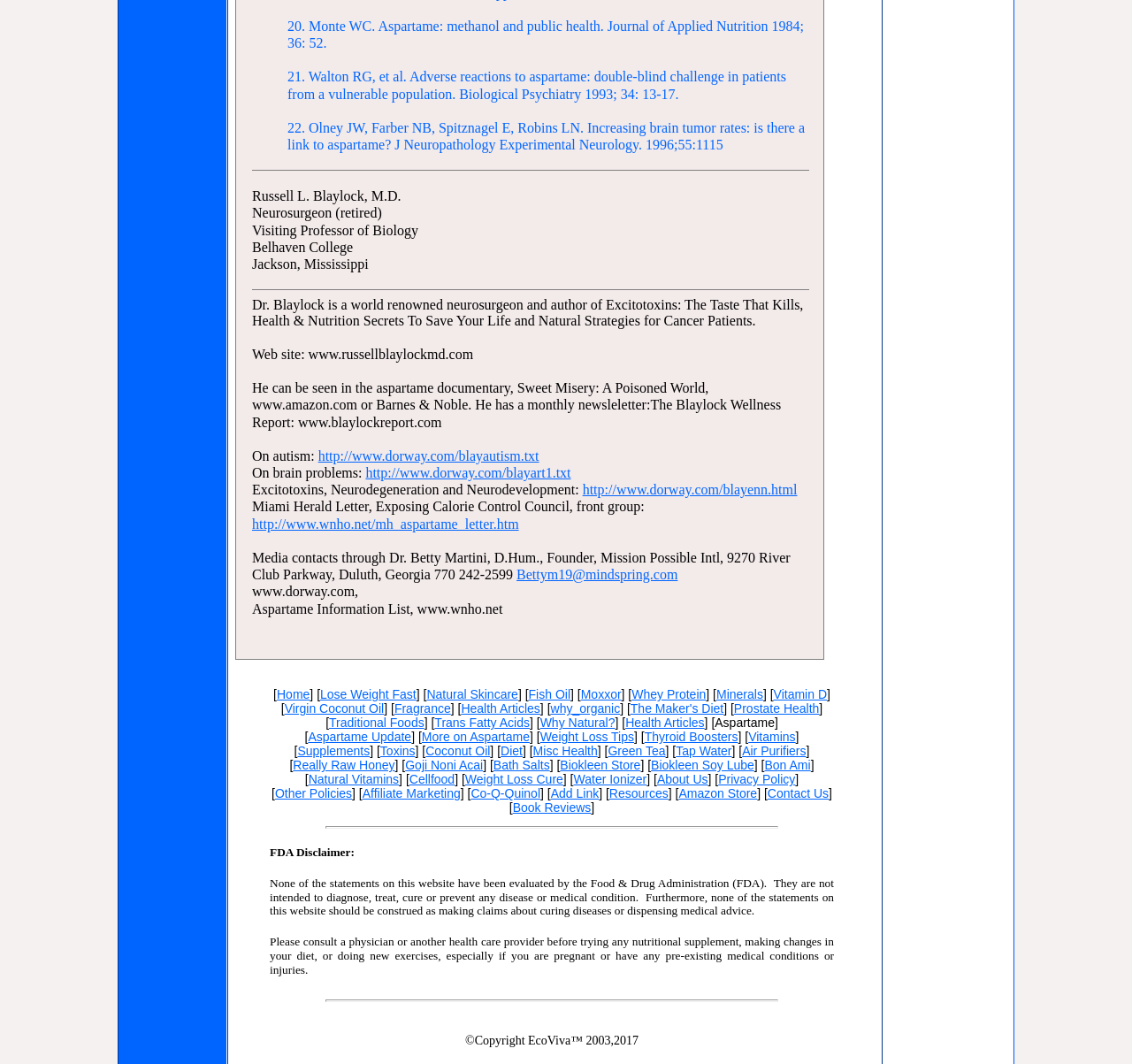Please provide a comprehensive answer to the question below using the information from the image: What is the occupation of Russell L. Blaylock?

The answer can be found by looking at the text 'Russell L. Blaylock, M.D. Neurosurgeon (retired)' which indicates that Russell L. Blaylock is a neurosurgeon.